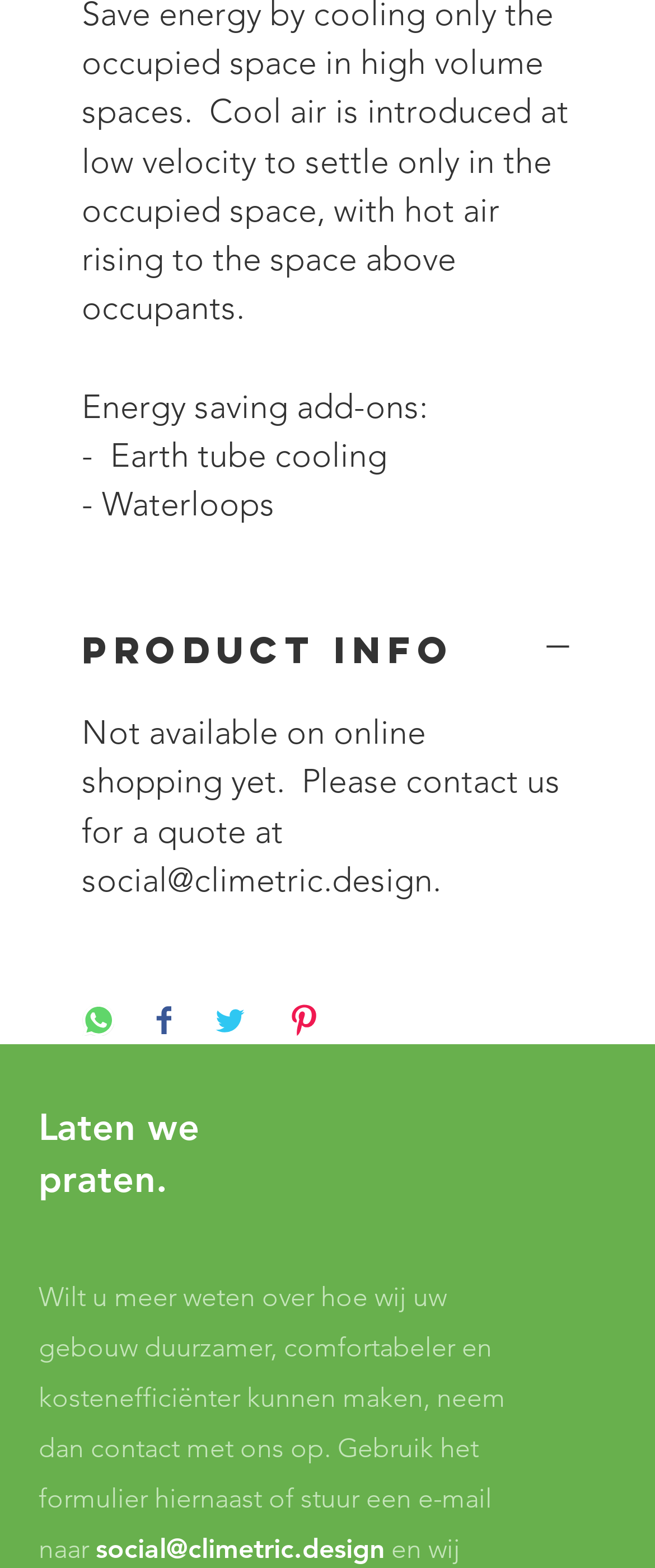Please locate the clickable area by providing the bounding box coordinates to follow this instruction: "Share on WhatsApp".

[0.103, 0.334, 0.144, 0.355]